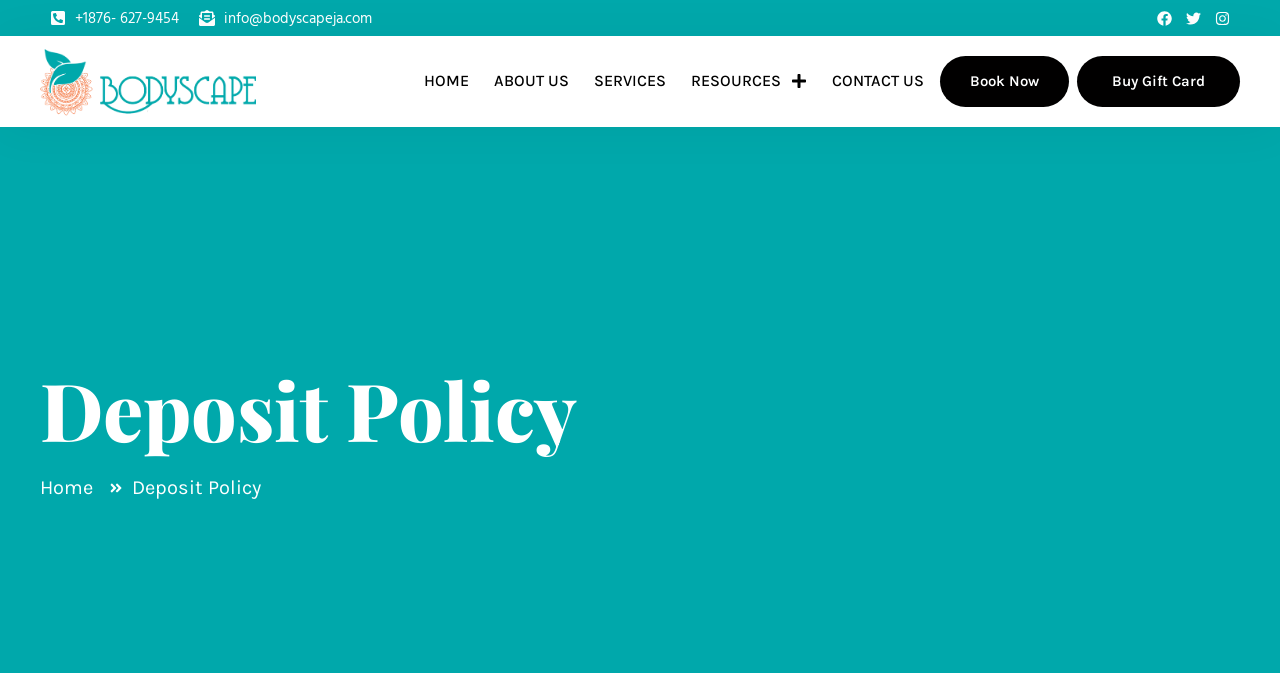What is the text of the main heading?
Please use the visual content to give a single word or phrase answer.

Deposit Policy